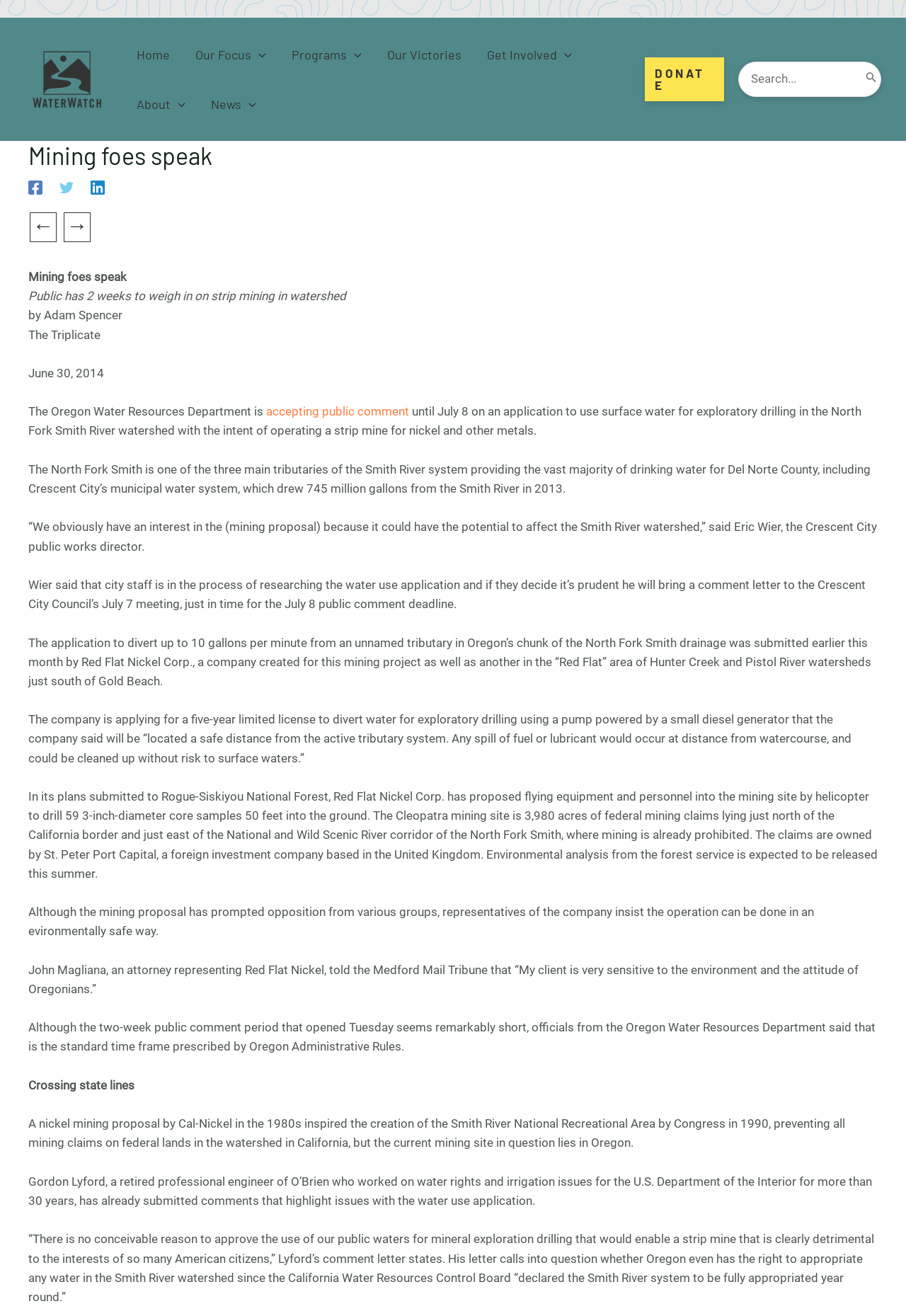Can you specify the bounding box coordinates for the region that should be clicked to fulfill this instruction: "Click on the 'DONATE' button".

[0.712, 0.044, 0.799, 0.077]